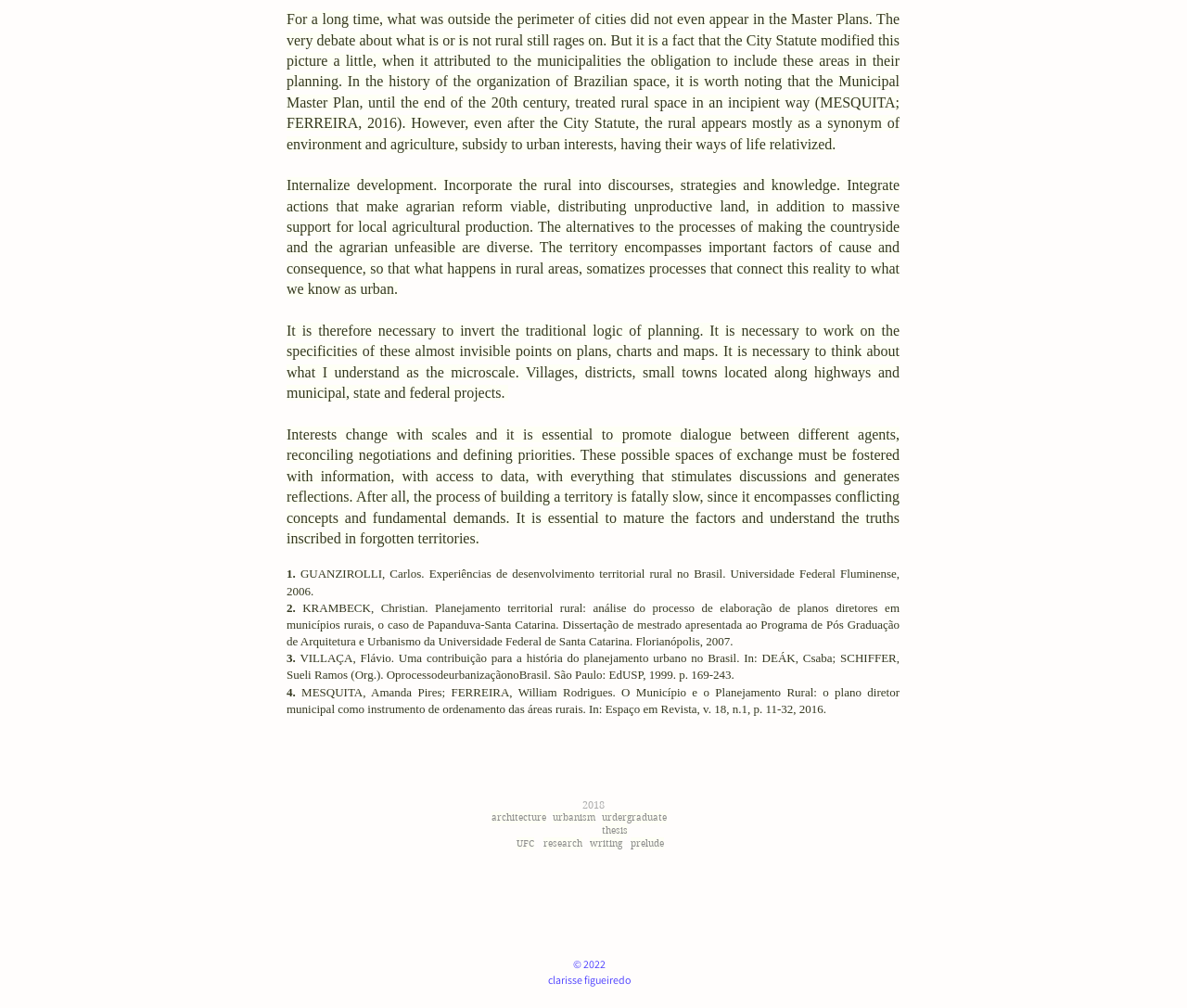What is the main topic of the text?
Please give a detailed answer to the question using the information shown in the image.

The main topic of the text is rural development, as it discusses the importance of incorporating rural areas into urban planning and development strategies.